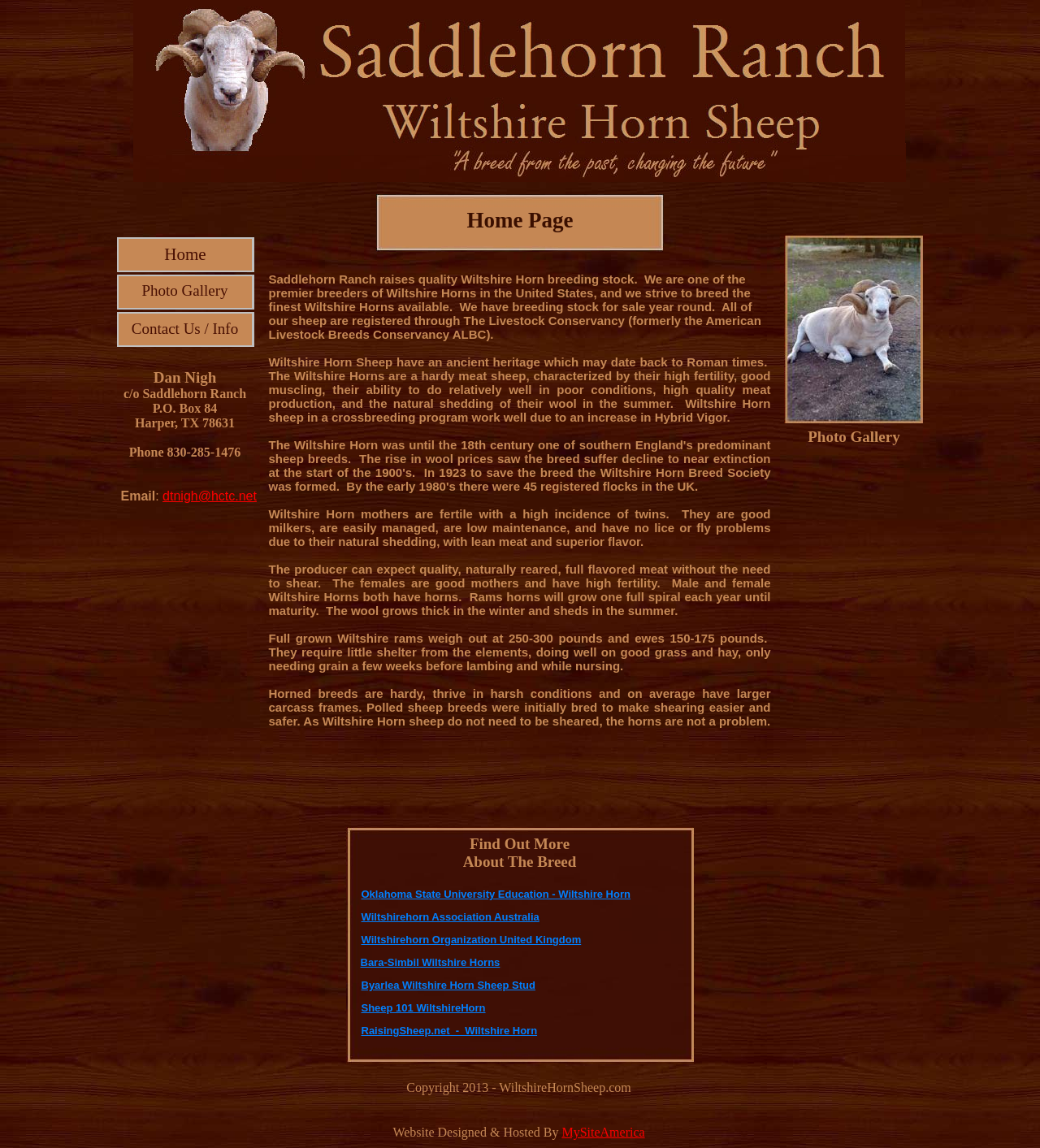Determine the coordinates of the bounding box that should be clicked to complete the instruction: "View Photo Gallery". The coordinates should be represented by four float numbers between 0 and 1: [left, top, right, bottom].

[0.754, 0.205, 0.887, 0.213]